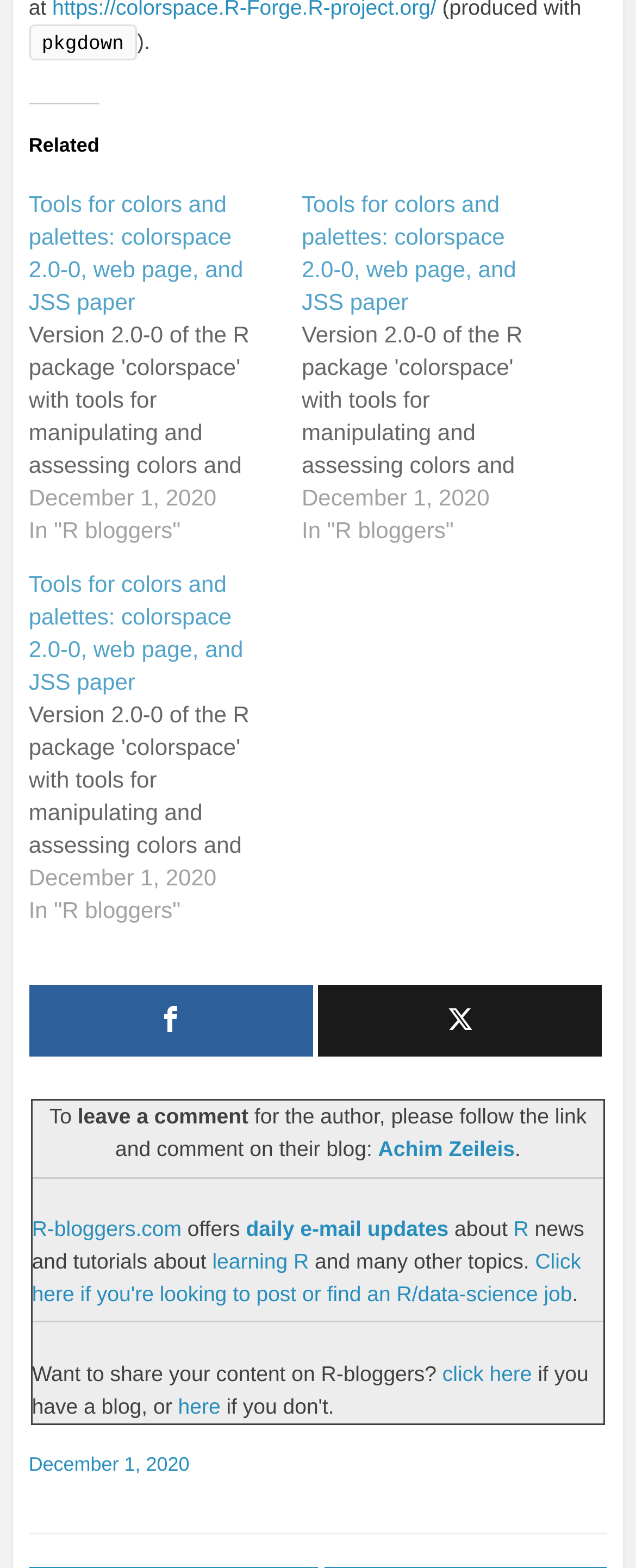What is the name of the author?
Please use the image to provide an in-depth answer to the question.

The webpage has a link 'Achim Zeileis' which is likely to be the name of the author of the blog post.